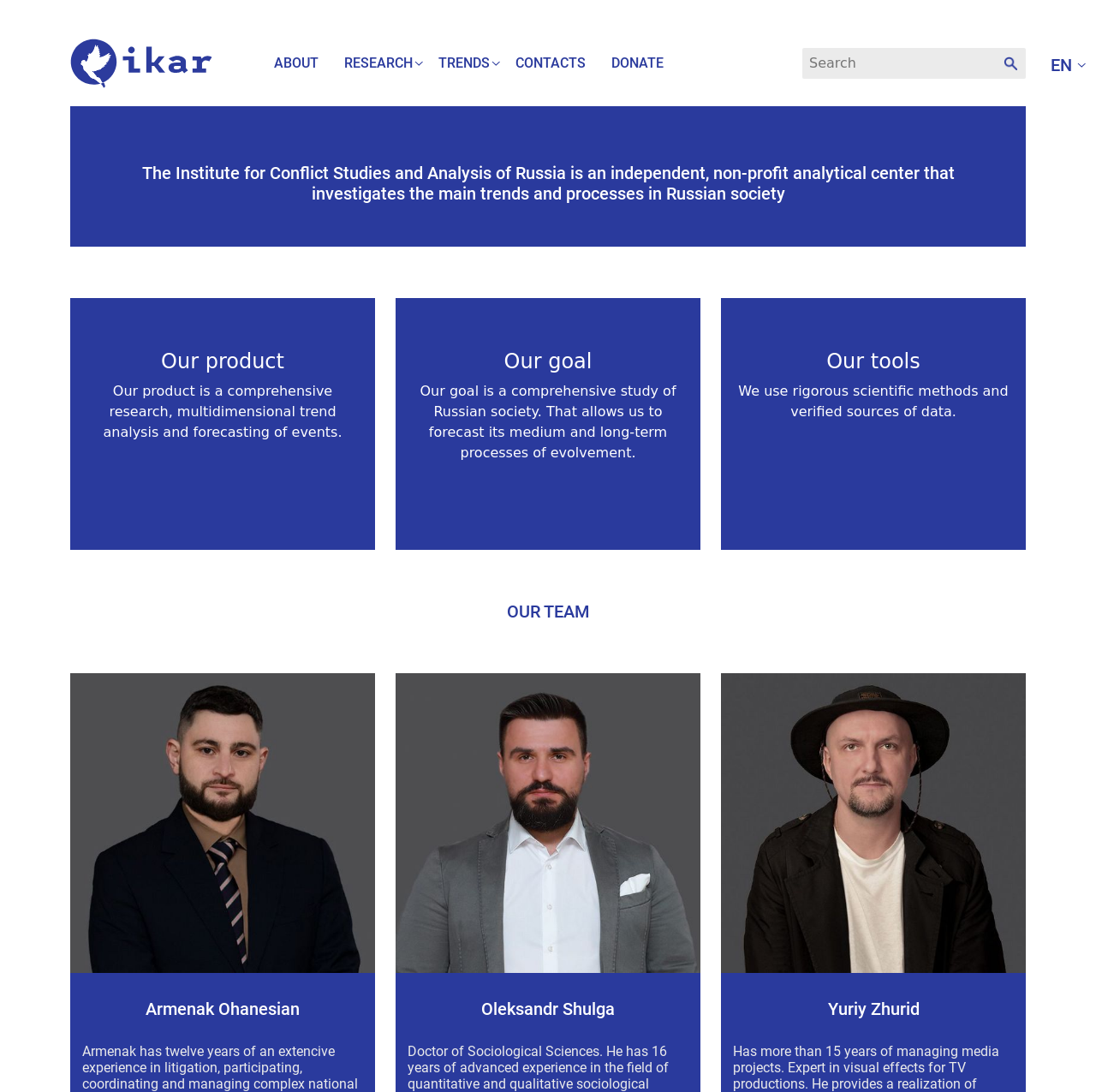Determine the bounding box coordinates for the UI element described. Format the coordinates as (top-left x, top-left y, bottom-right x, bottom-right y) and ensure all values are between 0 and 1. Element description: parent_node: EN placeholder="Search"

[0.732, 0.044, 0.936, 0.072]